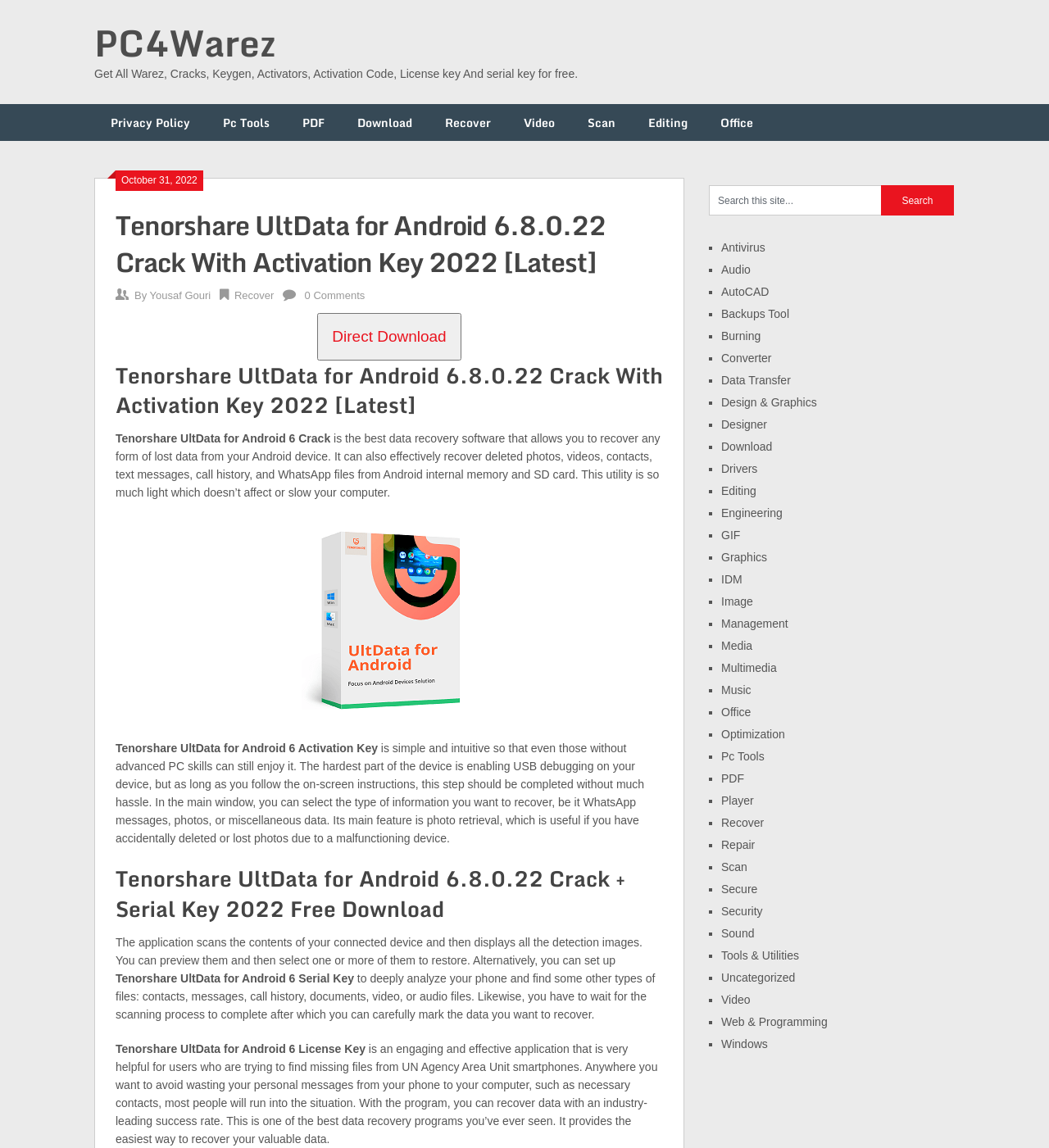Please specify the bounding box coordinates of the clickable section necessary to execute the following command: "Visit the 'PC Tools' page".

[0.197, 0.091, 0.273, 0.123]